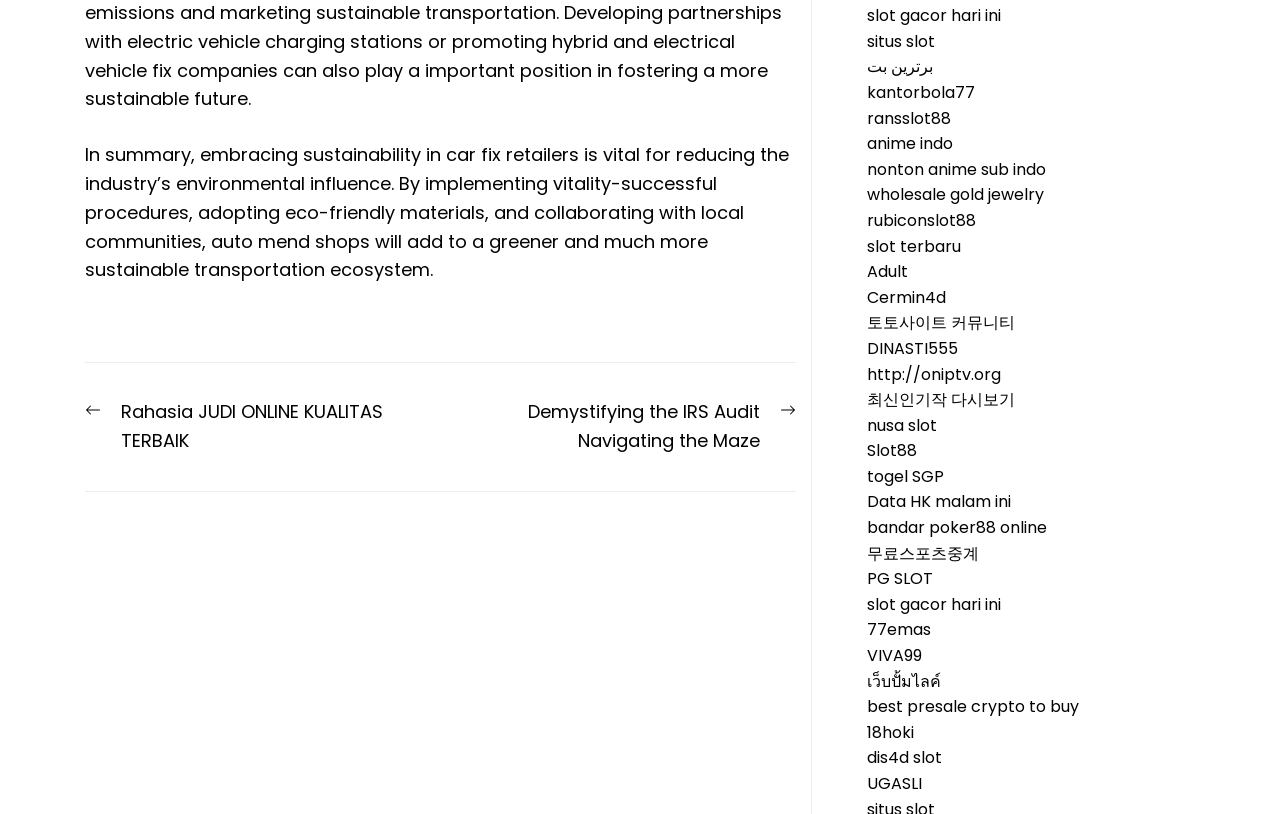What is the main topic of the webpage?
Based on the image, answer the question with a single word or brief phrase.

Sustainability in car fix retailers